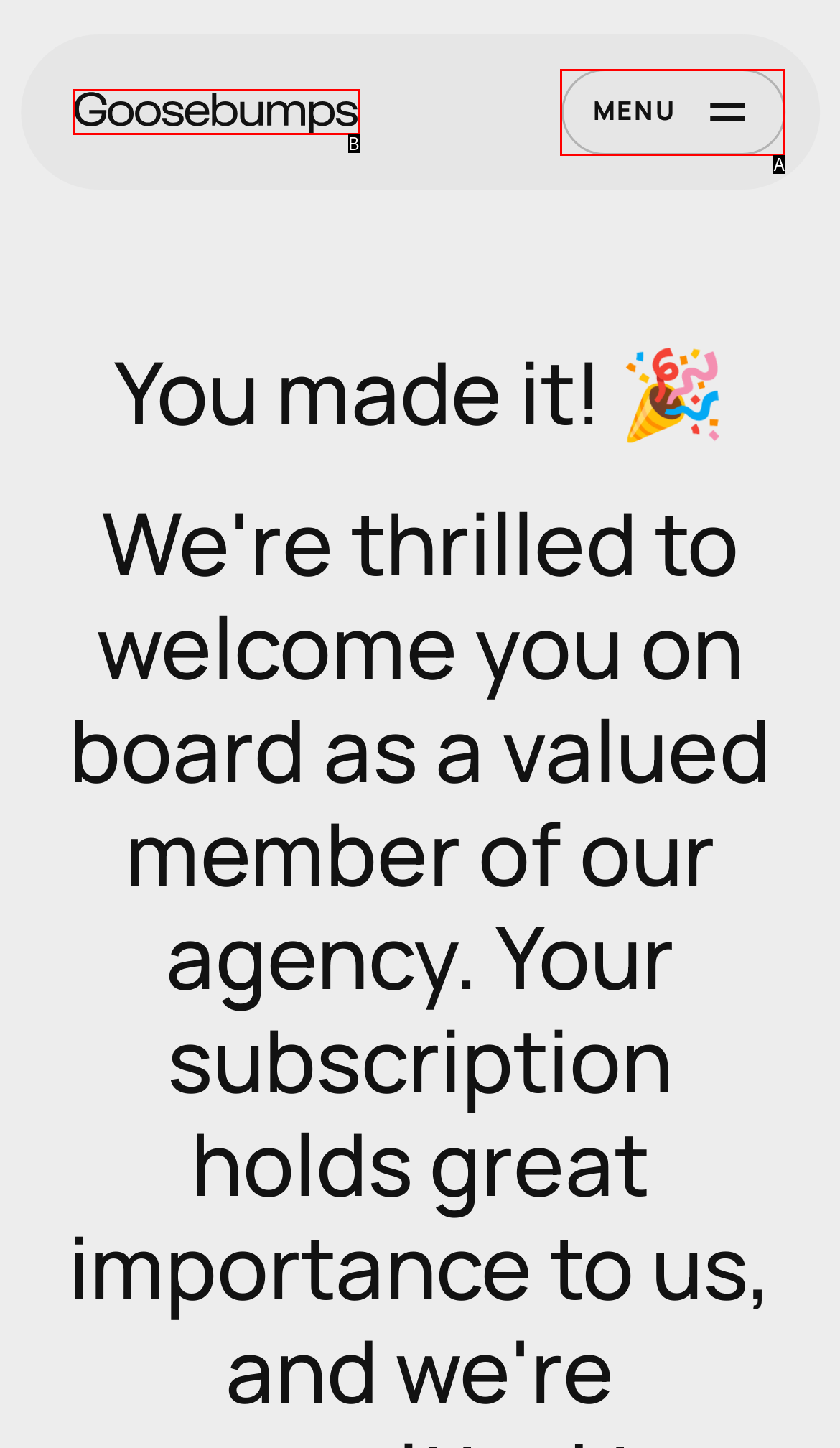Choose the option that best matches the description: parent_node: MENU
Indicate the letter of the matching option directly.

B